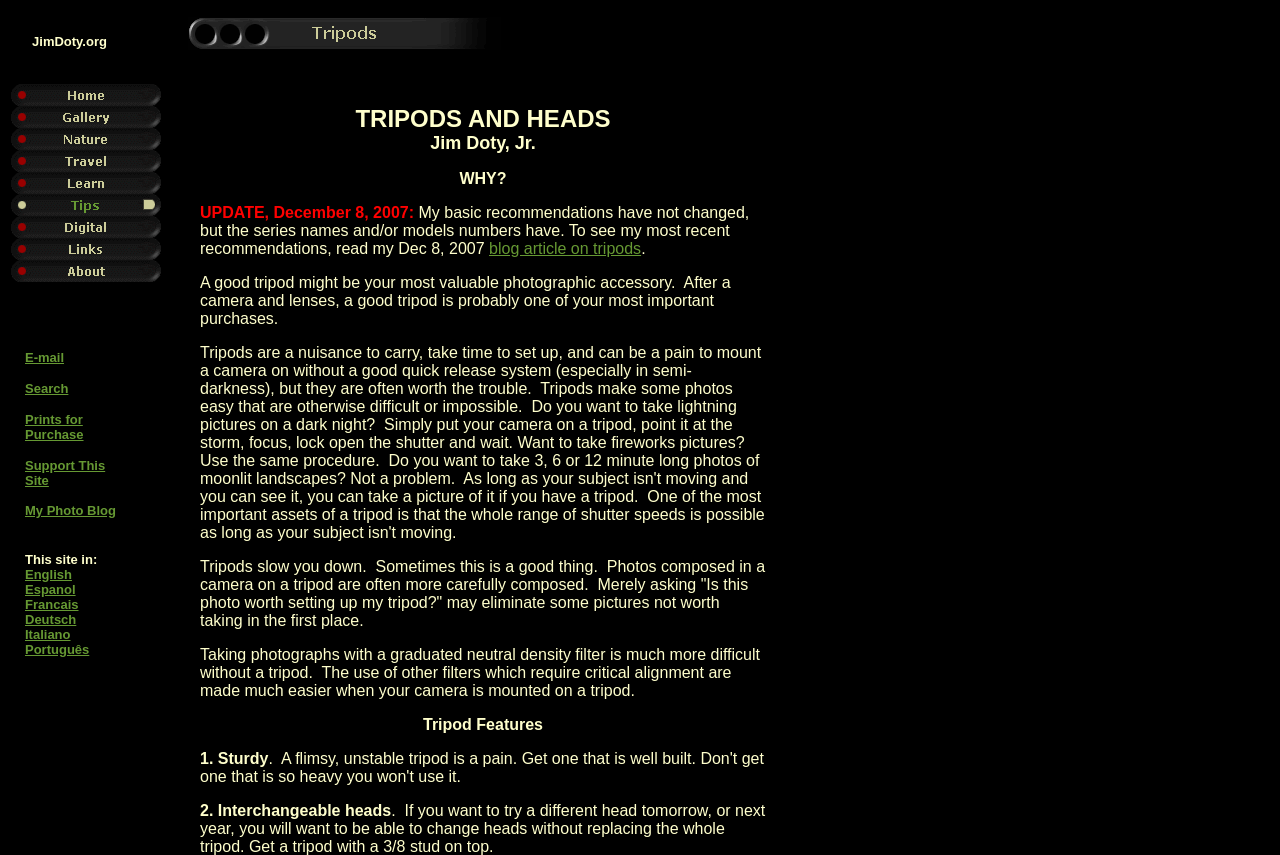Respond to the question below with a single word or phrase:
Is there a search function on the webpage?

Yes